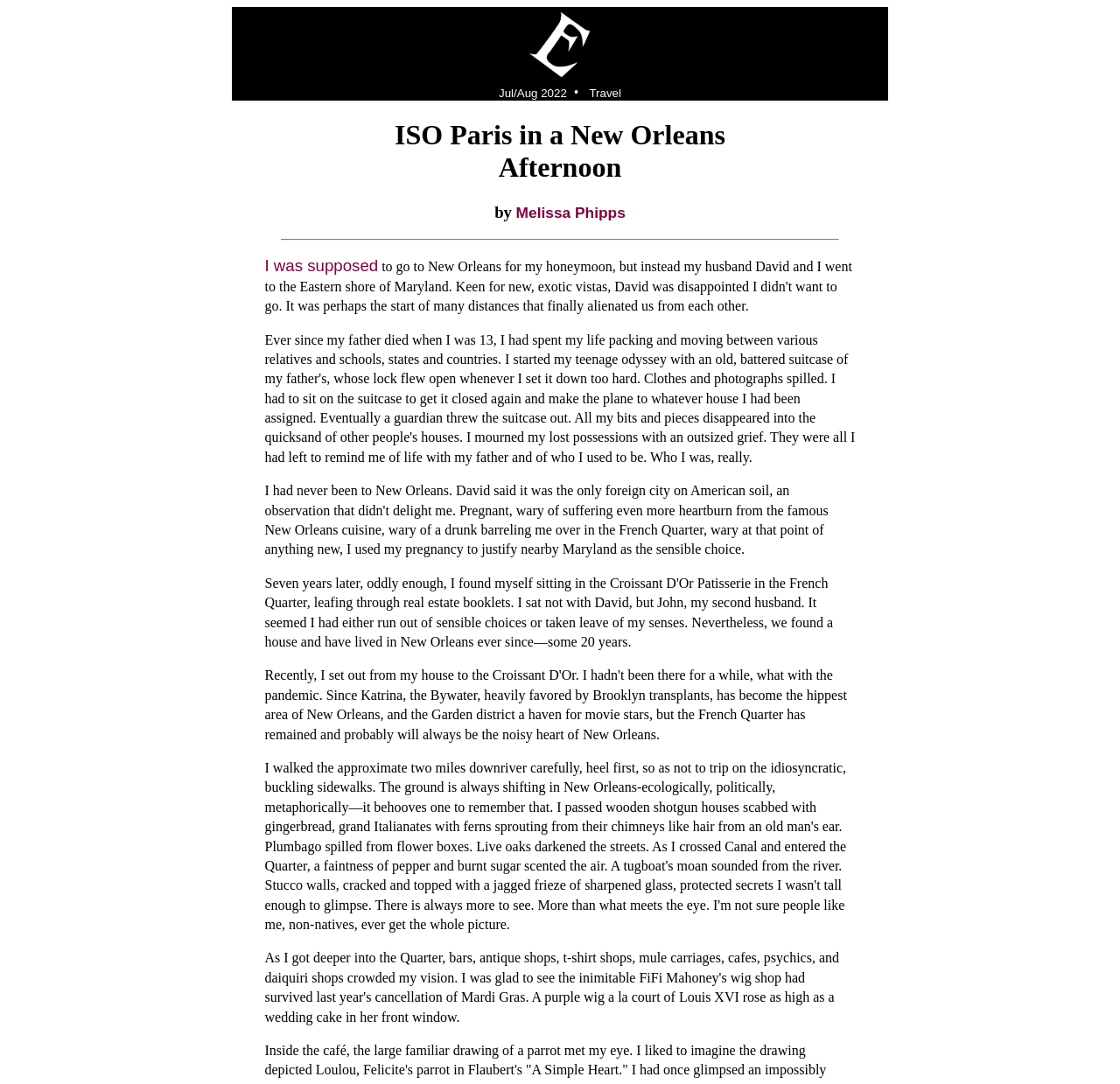What is the category of the article?
Provide a comprehensive and detailed answer to the question.

I found the category of the article by examining the link 'Travel' which is located next to the separator and above the main content of the article.